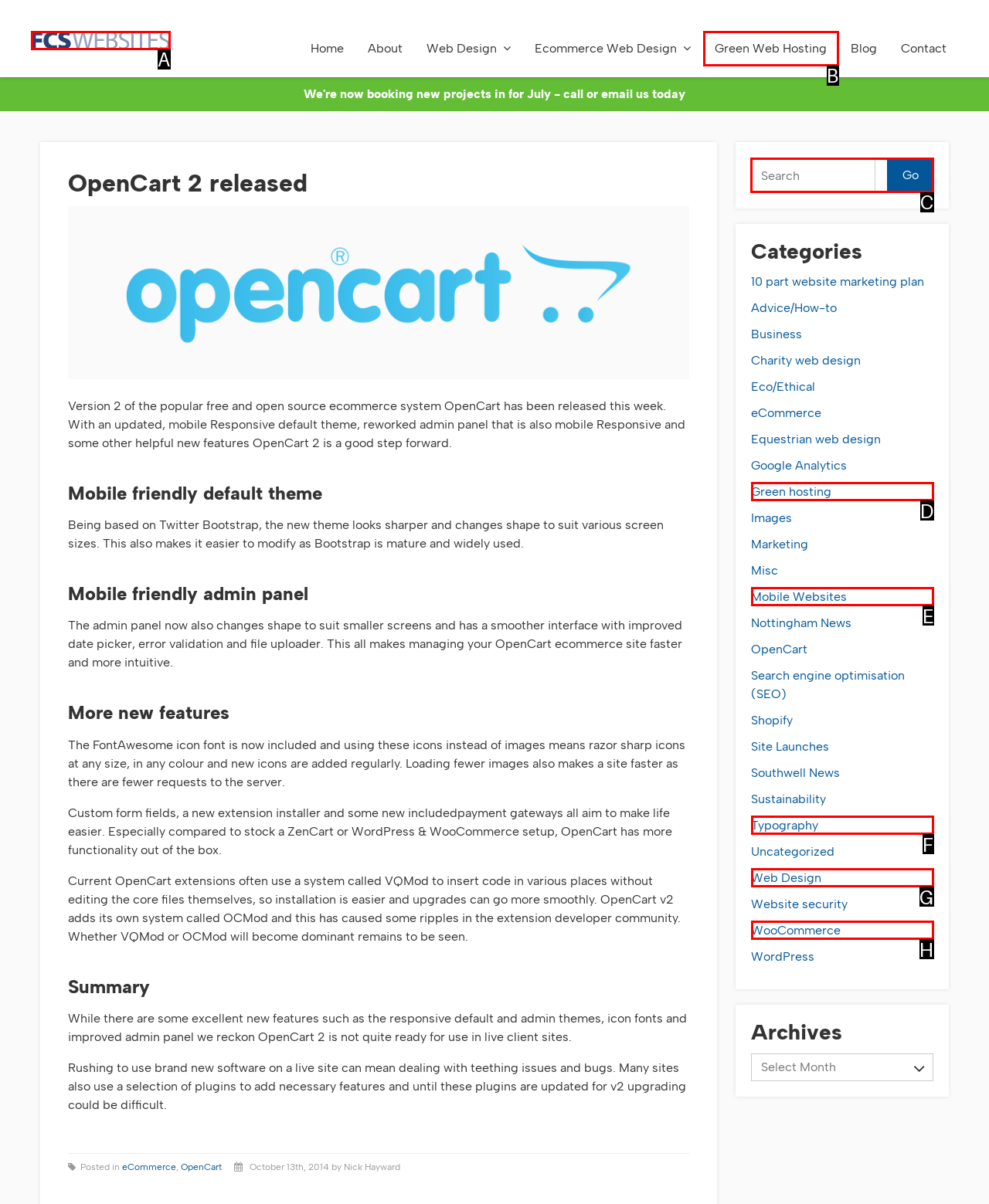Choose the letter of the option you need to click to Search for something. Answer with the letter only.

C